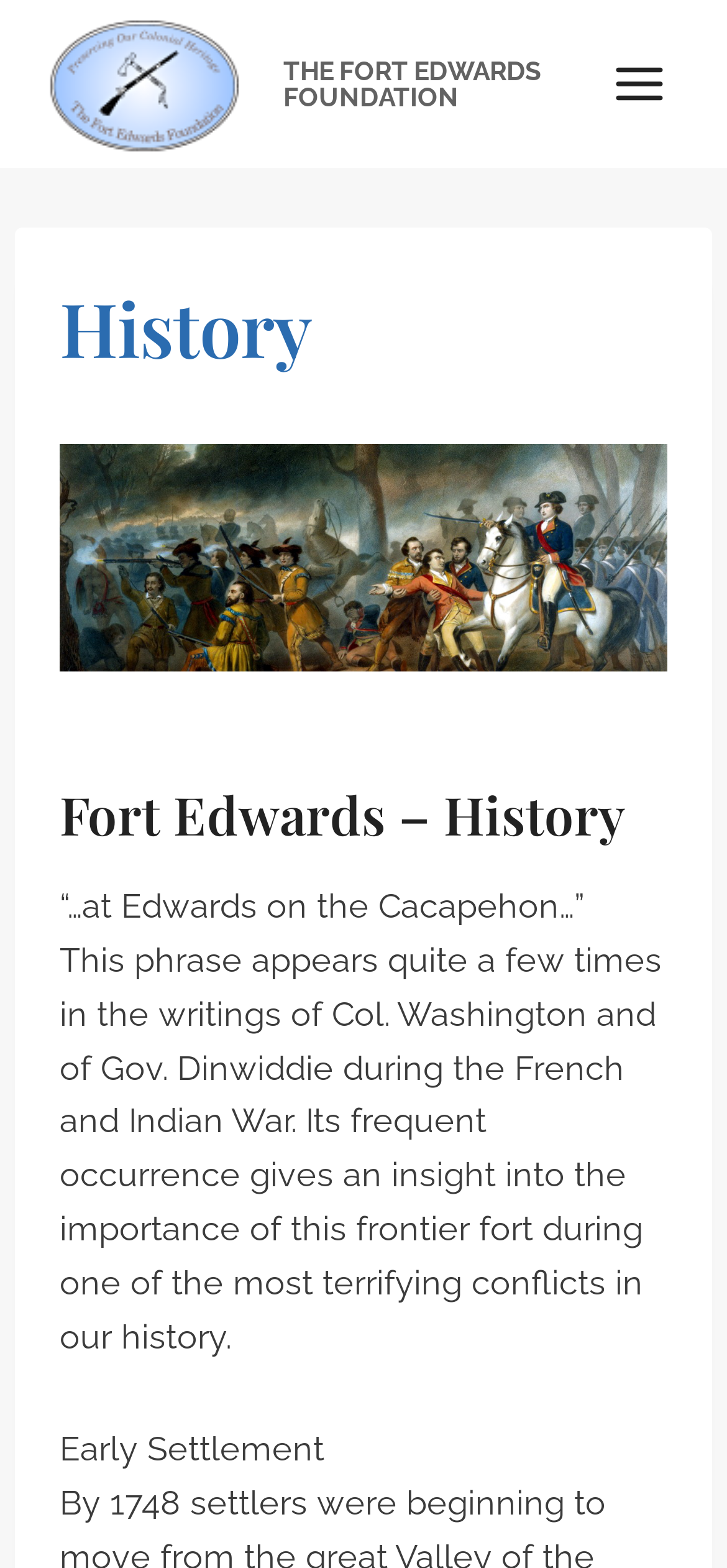What is the next section of the webpage about?
Answer with a single word or phrase, using the screenshot for reference.

Early Settlement